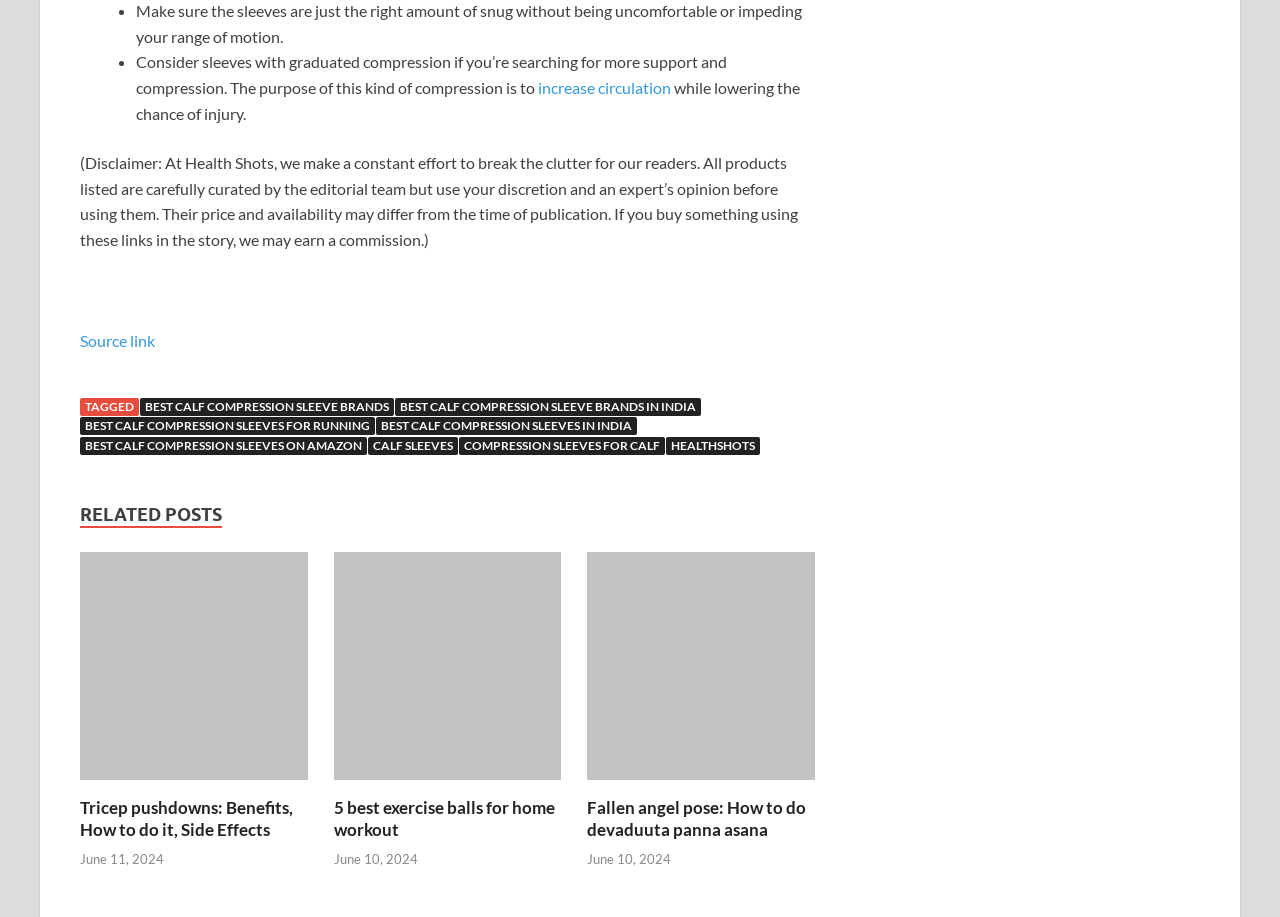Locate the bounding box coordinates of the clickable part needed for the task: "Explore the best calf compression sleeve brands".

[0.109, 0.434, 0.308, 0.454]